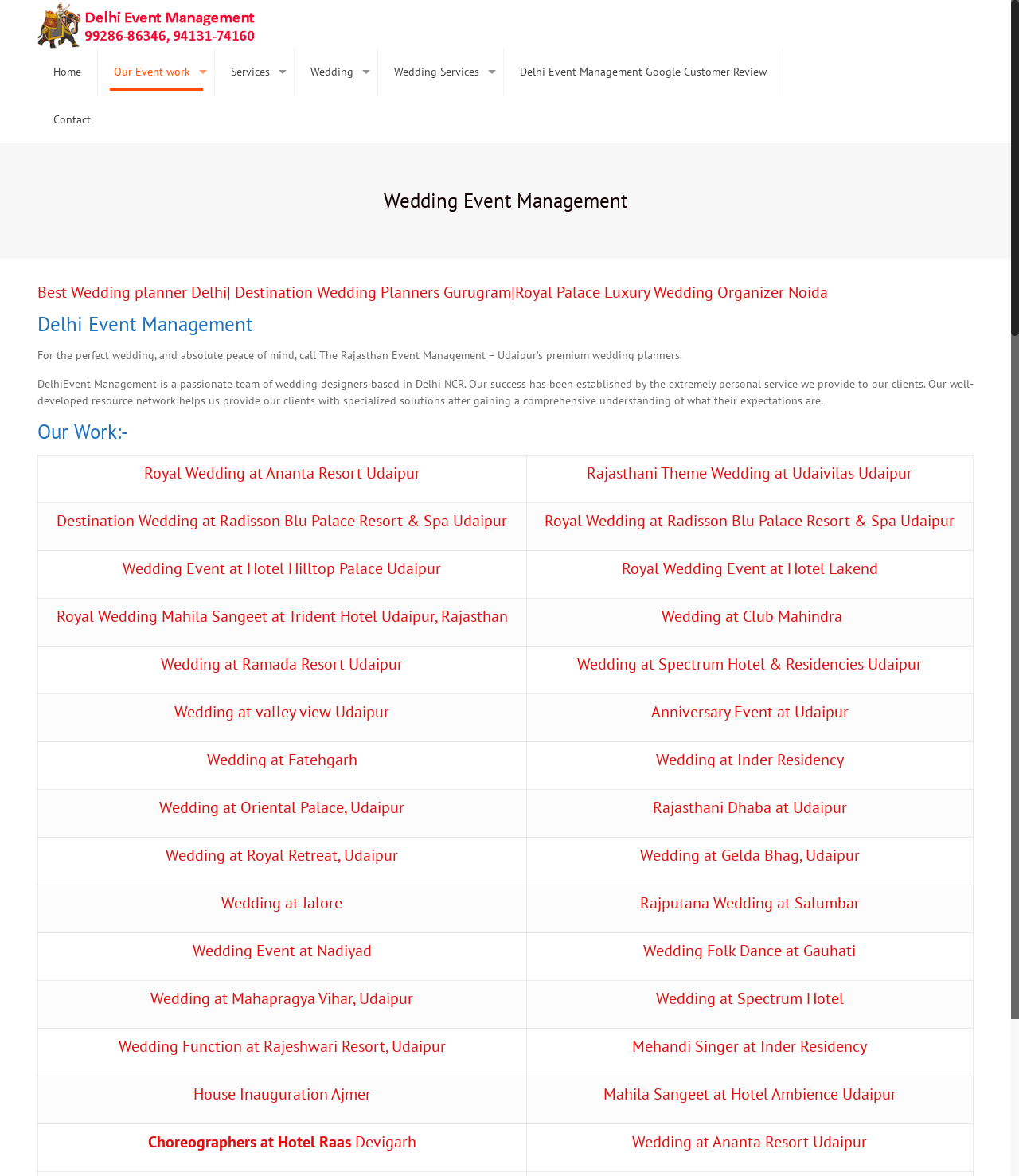Provide the bounding box coordinates of the section that needs to be clicked to accomplish the following instruction: "View 'Our Event work'."

[0.096, 0.041, 0.211, 0.081]